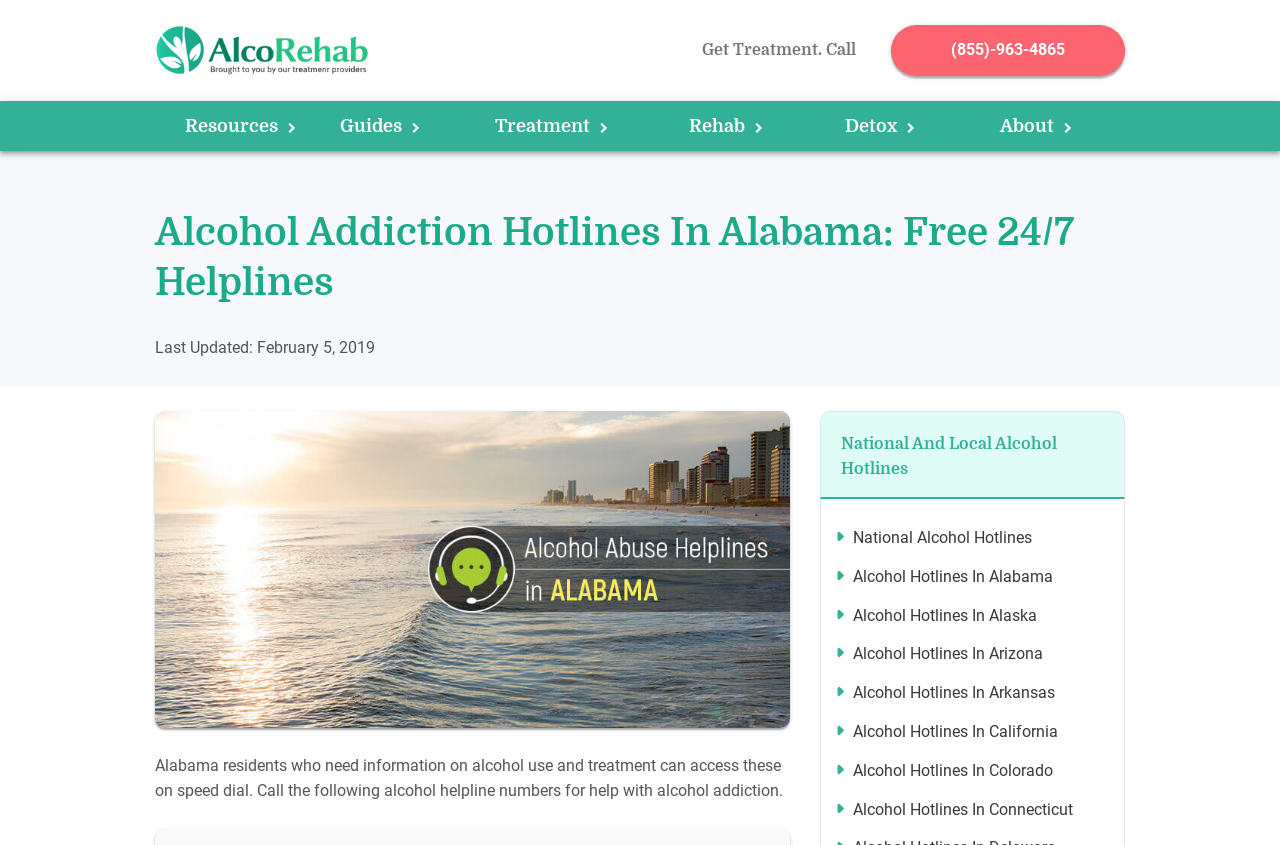Provide an in-depth caption for the elements present on the webpage.

This webpage is about alcohol addiction hotlines in Alabama, providing resources for residents seeking treatment services. At the top left corner, there is the AlcoRehab logo, accompanied by an image. Below the logo, there is a call-to-action phrase "Get Treatment. Call" followed by a phone number "(855)-963-4865" on the right side.

The top navigation menu consists of five tabs: "Resources", "Guides", "Treatment", "Rehab", and "Detox", followed by an "About" tab on the far right. 

The main content section is headed by "Alcohol Addiction Hotlines In Alabama: Free 24/7 Helplines", with a last updated date of February 5, 2019. Below the heading, there is an image related to alcoholism helplines in Alabama. 

The webpage provides information on accessing alcohol use and treatment services, with a brief description of the available resources. It then lists national and local alcohol hotlines, including links to hotlines in various states such as Alabama, Alaska, Arizona, Arkansas, California, Colorado, and Connecticut.